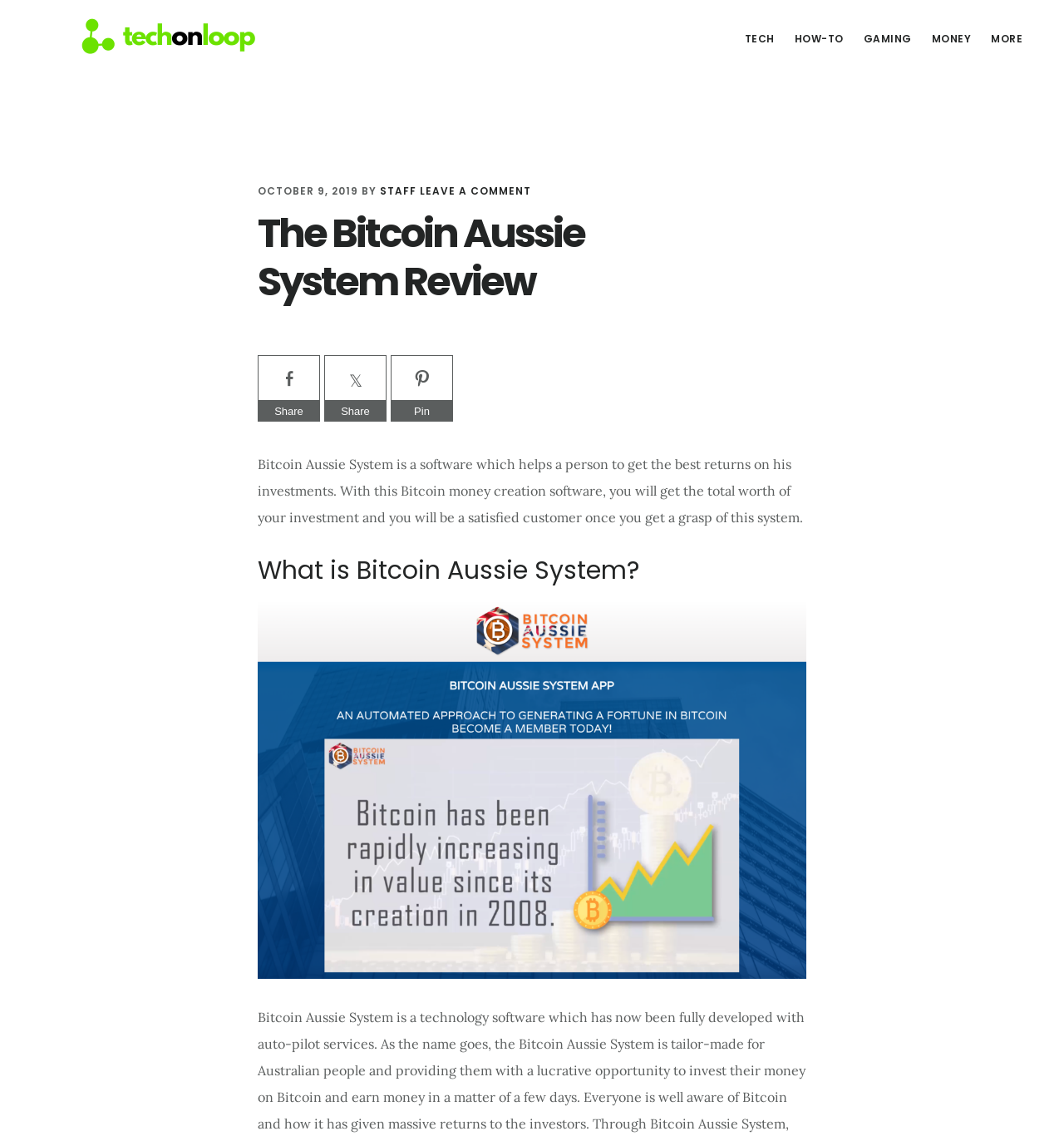Refer to the image and answer the question with as much detail as possible: What is the date of the review on this webpage?

I found the answer by looking at the time element which displays the date 'OCTOBER 9, 2019'.